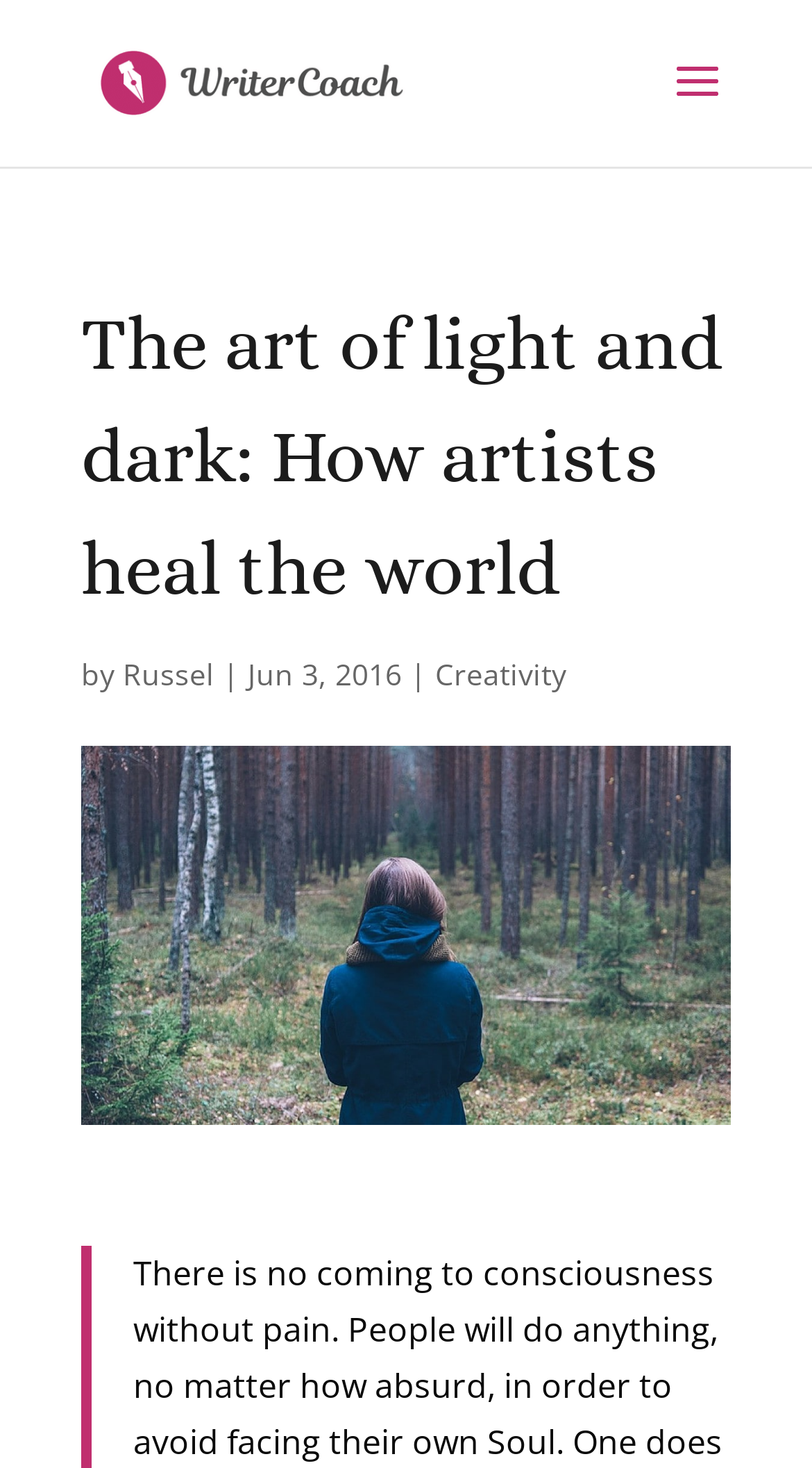When was the article published?
Provide an in-depth and detailed answer to the question.

The publication date can be found in the text 'by Russel | Jun 3, 2016' which is located below the main heading.